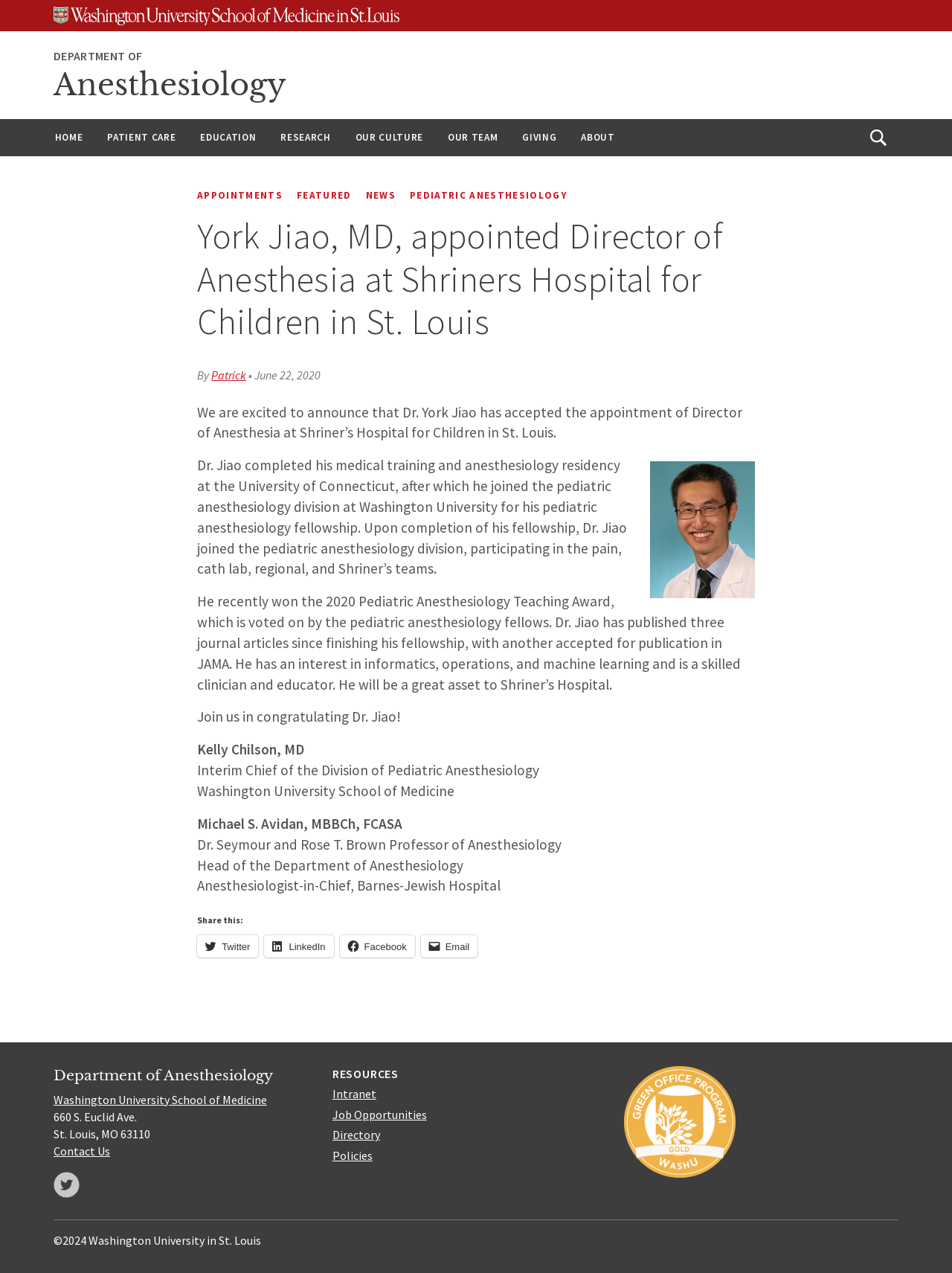Given the element description "Our Team", identify the bounding box of the corresponding UI element.

[0.459, 0.094, 0.535, 0.122]